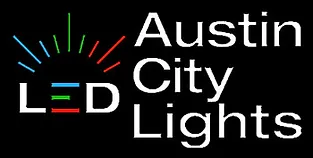What is the background color of the logo?
Answer the question using a single word or phrase, according to the image.

Black